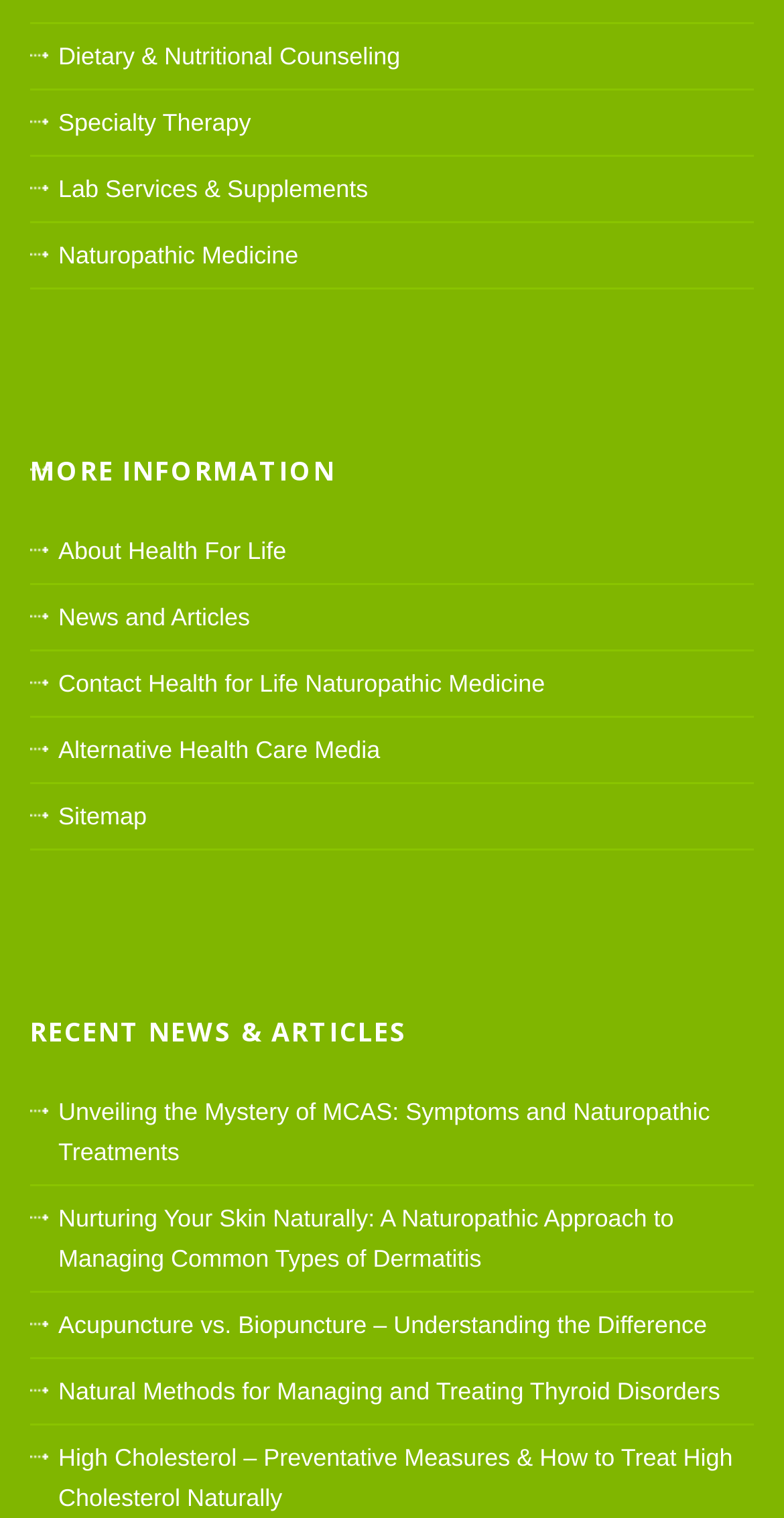Please give a concise answer to this question using a single word or phrase: 
What is the last service listed?

Sitemap